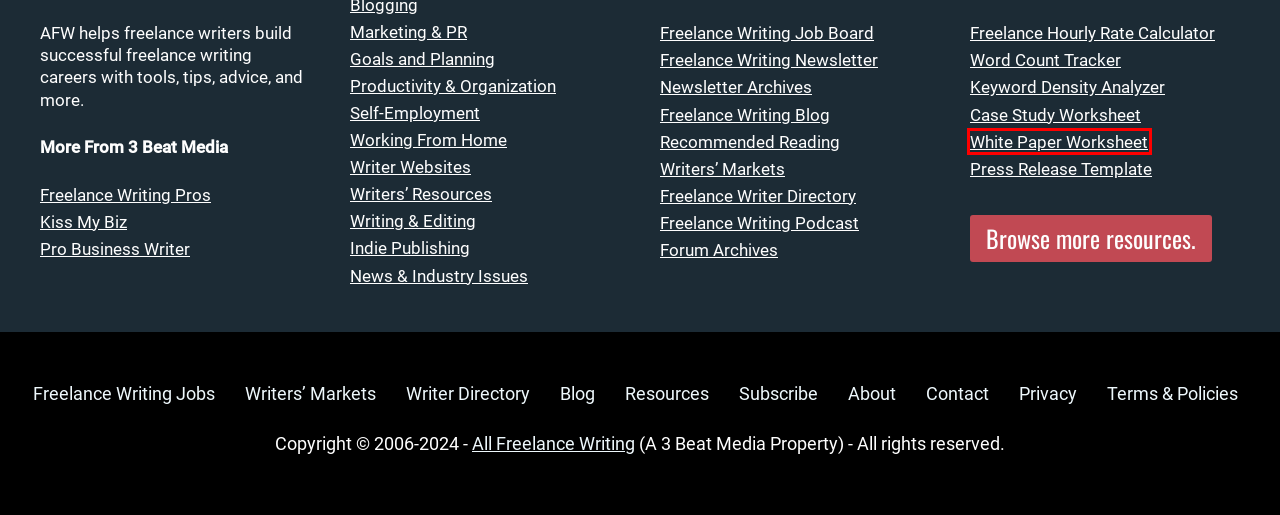You are looking at a screenshot of a webpage with a red bounding box around an element. Determine the best matching webpage description for the new webpage resulting from clicking the element in the red bounding box. Here are the descriptions:
A. White Paper Worksheet for Freelance Writers | All Freelance Writing
B. Working From Home Archives - All Freelance Writing
C. Recommended Reading | All Freelance Writing
D. Freelance Writer Directory | All Freelance Writing
E. Setting Freelance Writing Rates so You Don't Get Screwed
F. Writer Websites Archives - All Freelance Writing
G. Post Your Freelance Writer Profile | All Freelance Writing
H. All Freelance Writing - Your Secret to Freelance Writing Success

A